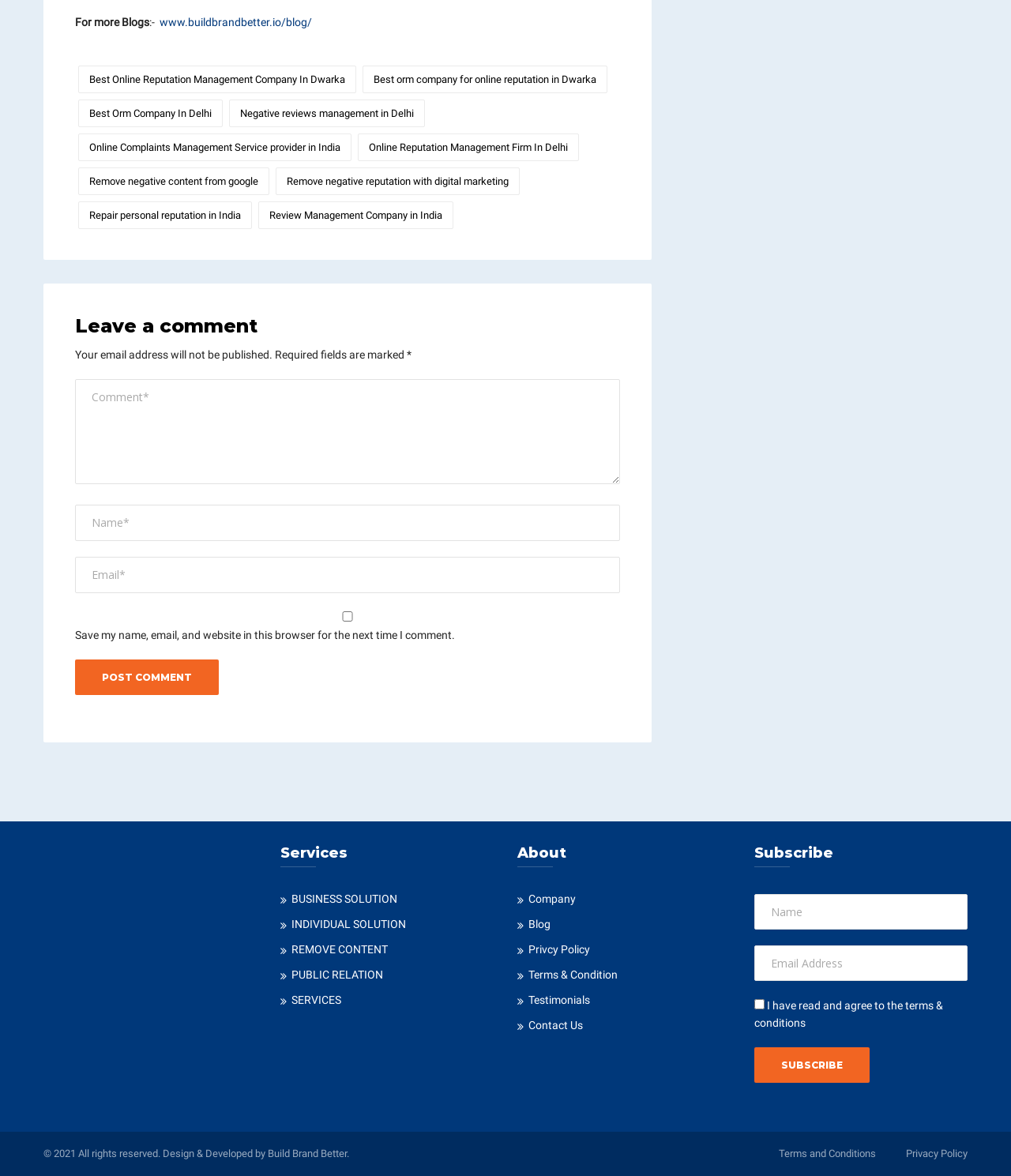What is required to subscribe to the newsletter?
Please analyze the image and answer the question with as much detail as possible.

The subscription form requires users to enter their name and email address, and also agree to the terms and conditions, in order to subscribe to the newsletter.